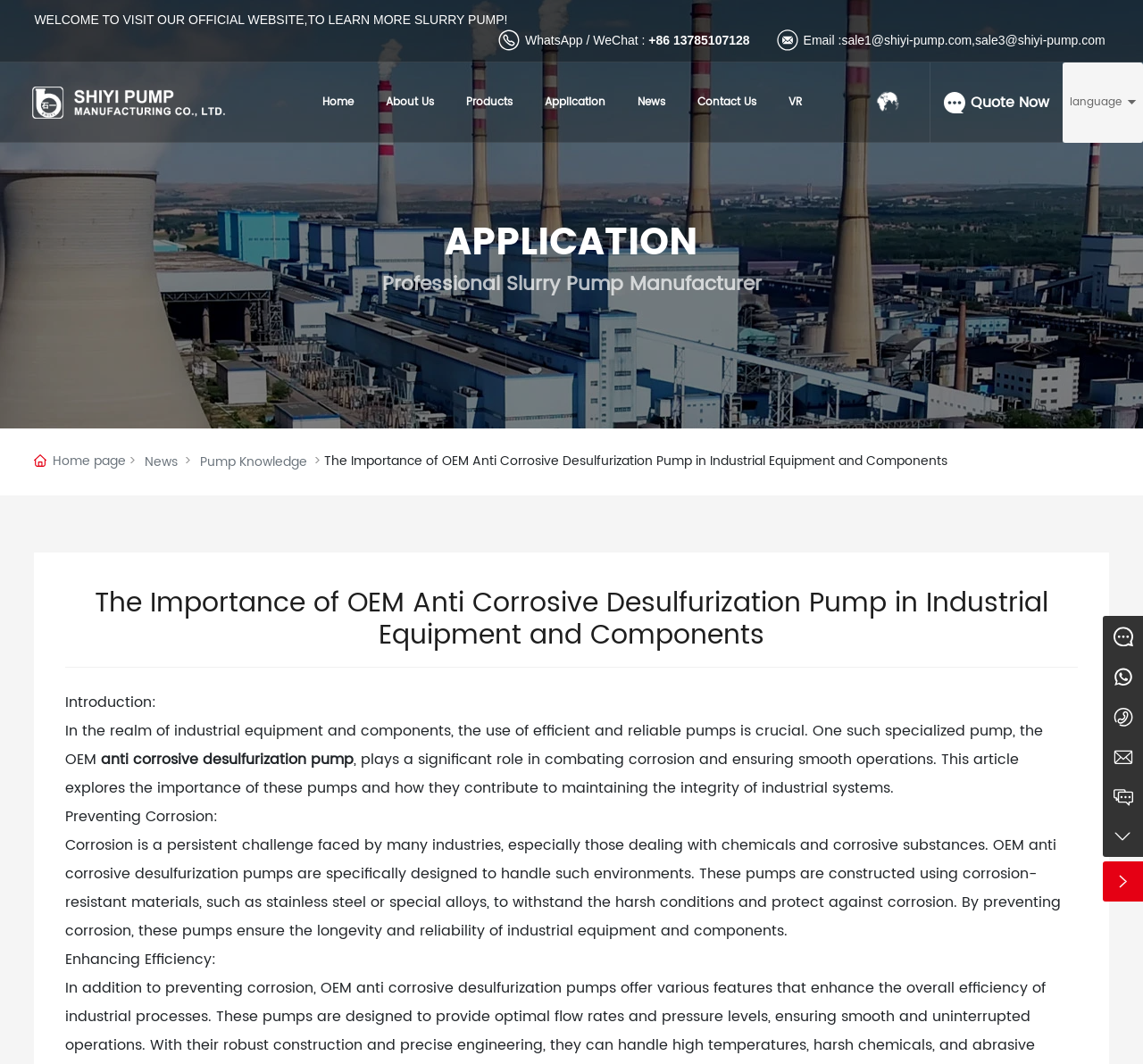What languages are available on the website?
Look at the image and construct a detailed response to the question.

The webpage provides a language selection option, which allows users to switch between different languages. The available languages are English, Chinese, Russian, and French, indicating that the company caters to a global audience.